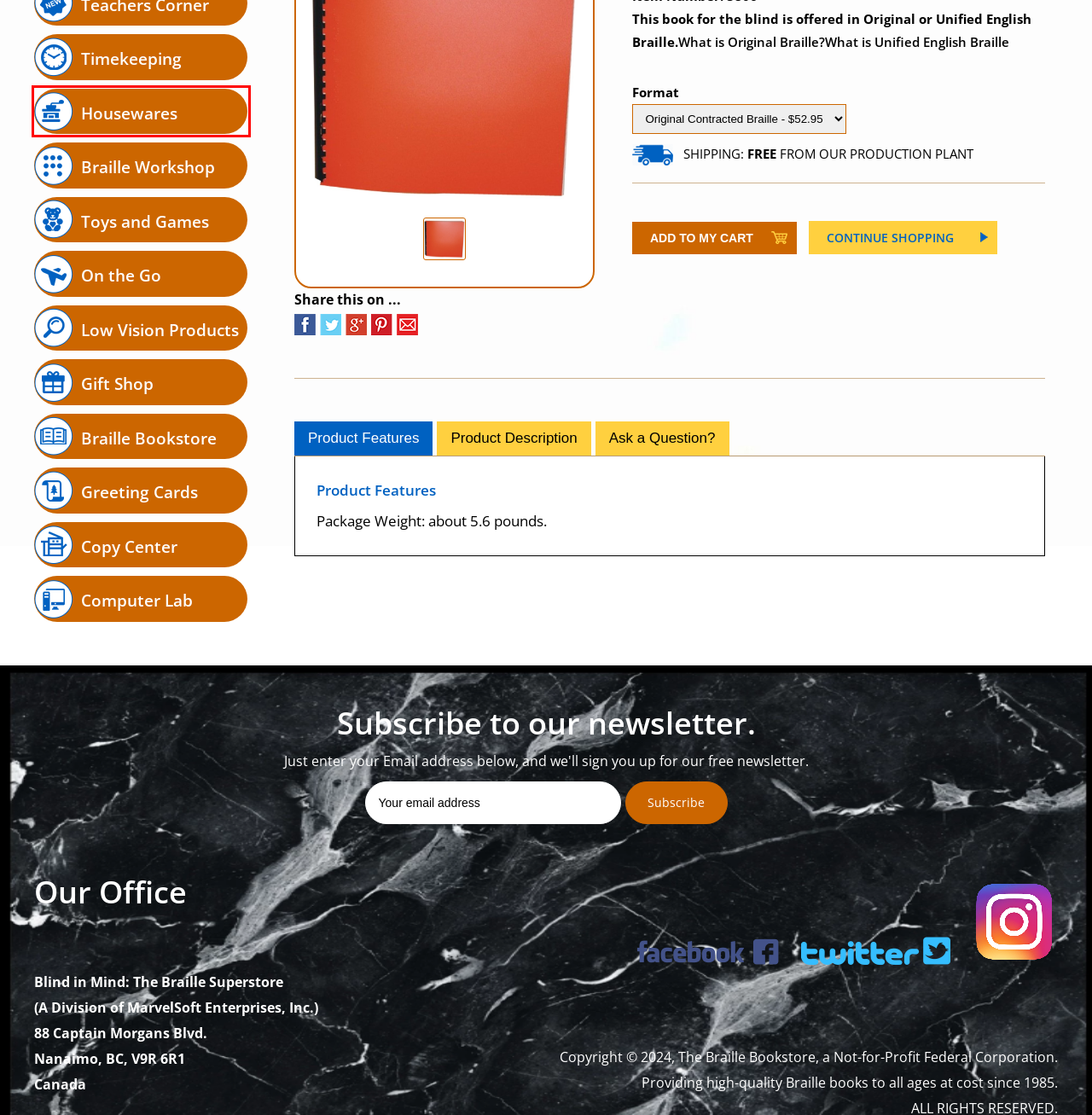You have a screenshot of a webpage where a red bounding box highlights a specific UI element. Identify the description that best matches the resulting webpage after the highlighted element is clicked. The choices are:
A. Braille Copy Center | Braille Superstore
B. Talking Computer Software for the Blind | Braille Superstore
C. Talking and Braille Products for your Home | Braille Superstore
D. Braille Gifts for the Blind | Braille Superstore
E. White Canes and Travel Accessories for the Blind | Braille Superstore
F. Talking Clocks and Watches for the Blind | Braille Superstore
G. Recommend Edgeland | Braille Superstore
H. Braille Books for the Blind | The Braille Bookstore

C